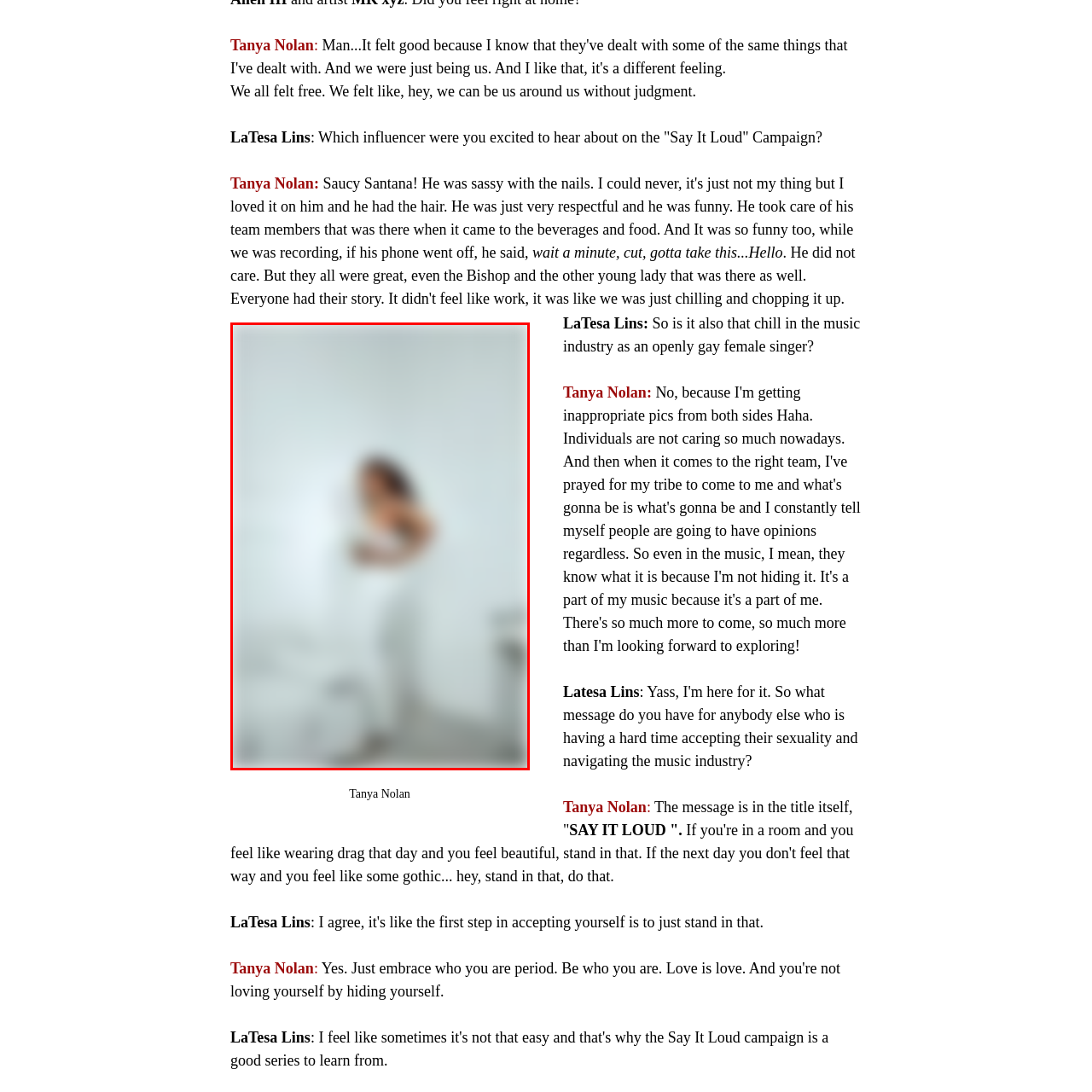Use the image within the highlighted red box to answer the following question with a single word or phrase:
What is the main theme of the 'Say It Loud' Campaign?

Acceptance and self-expression